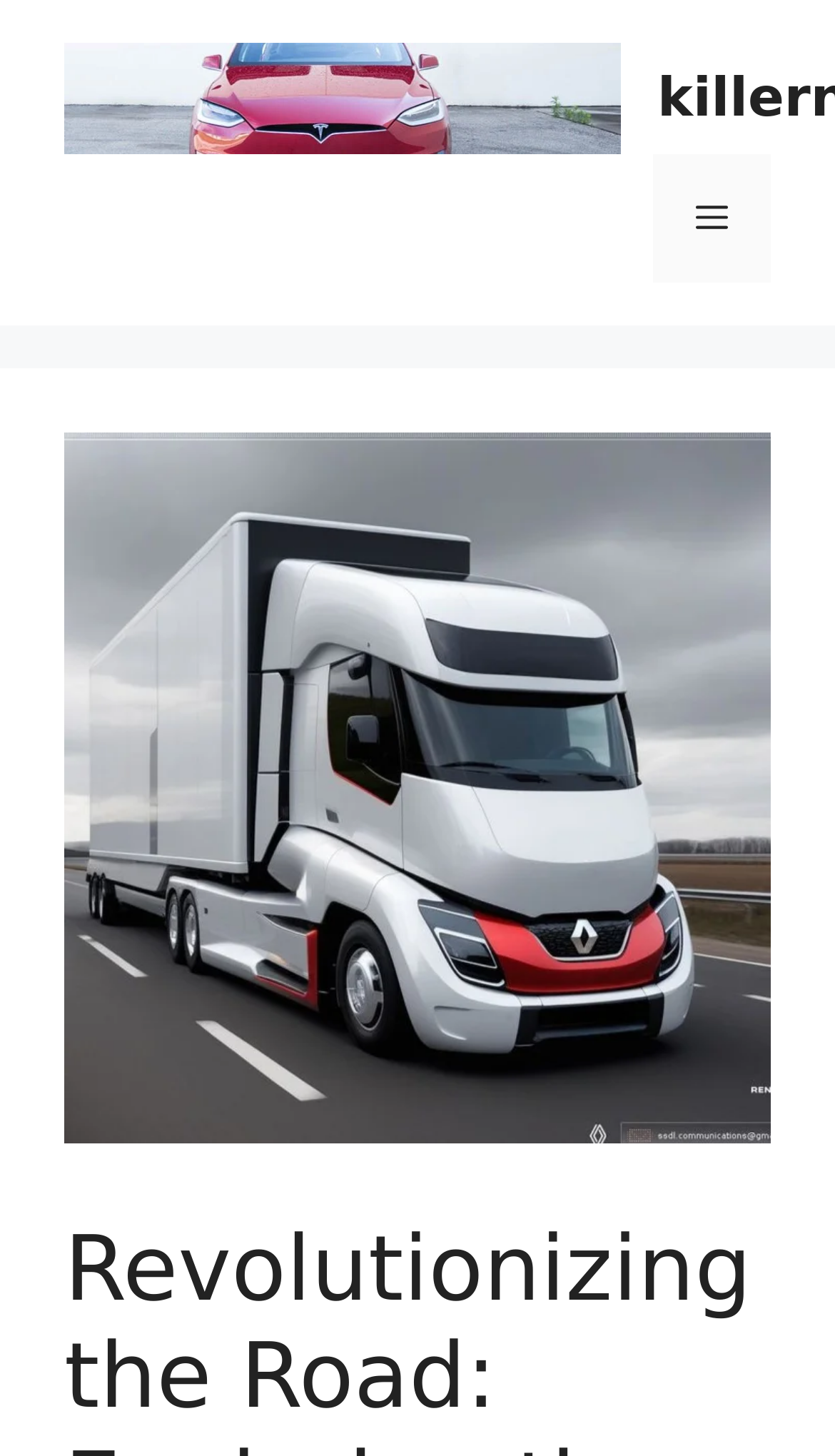Can you find and provide the title of the webpage?

Revolutionizing the Road: Exploring the Features of the Tesla Semi and Navigating Insurance in the Electric Truck Era